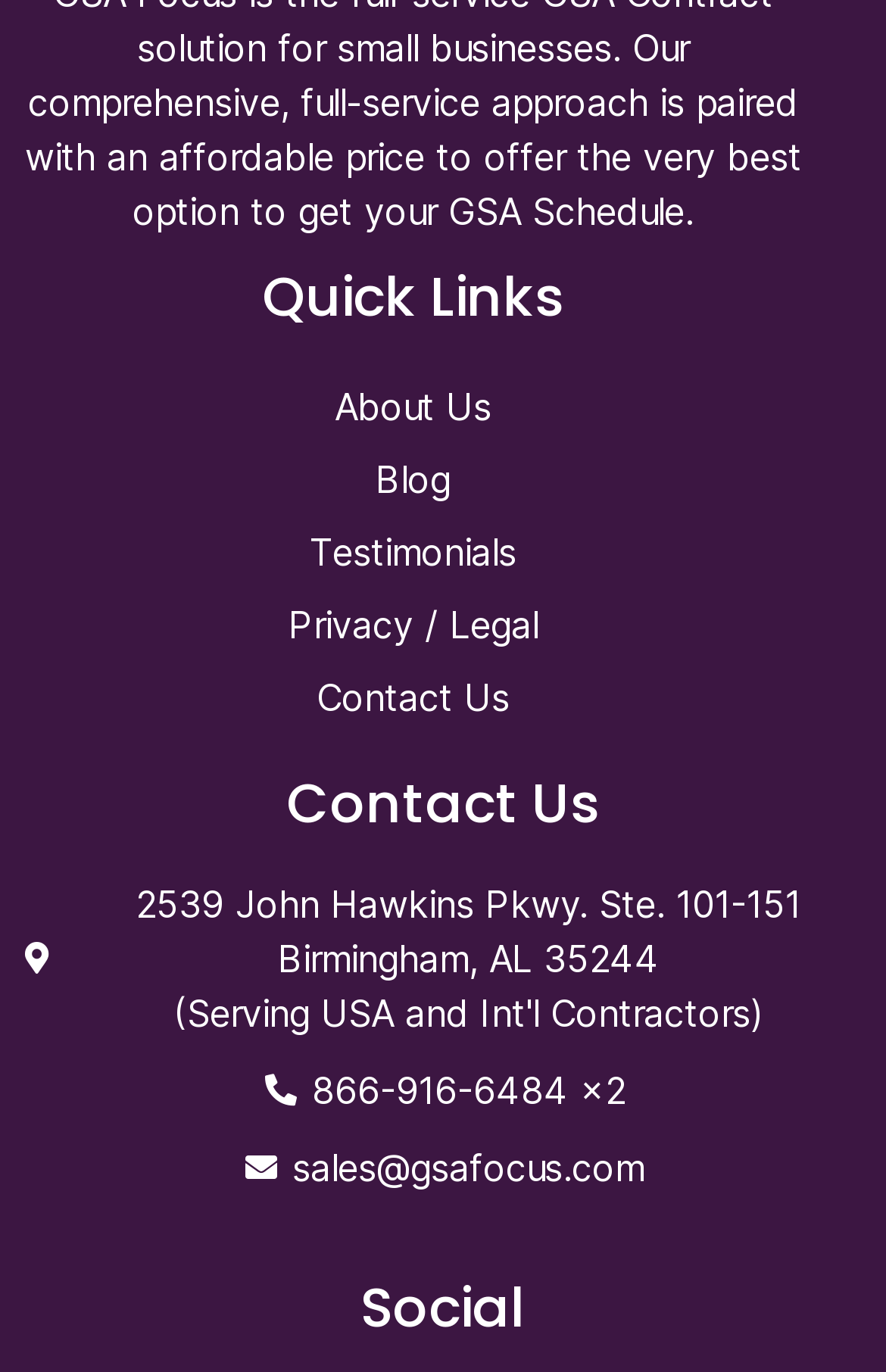How many sections are there on the webpage?
Based on the image, provide a one-word or brief-phrase response.

3